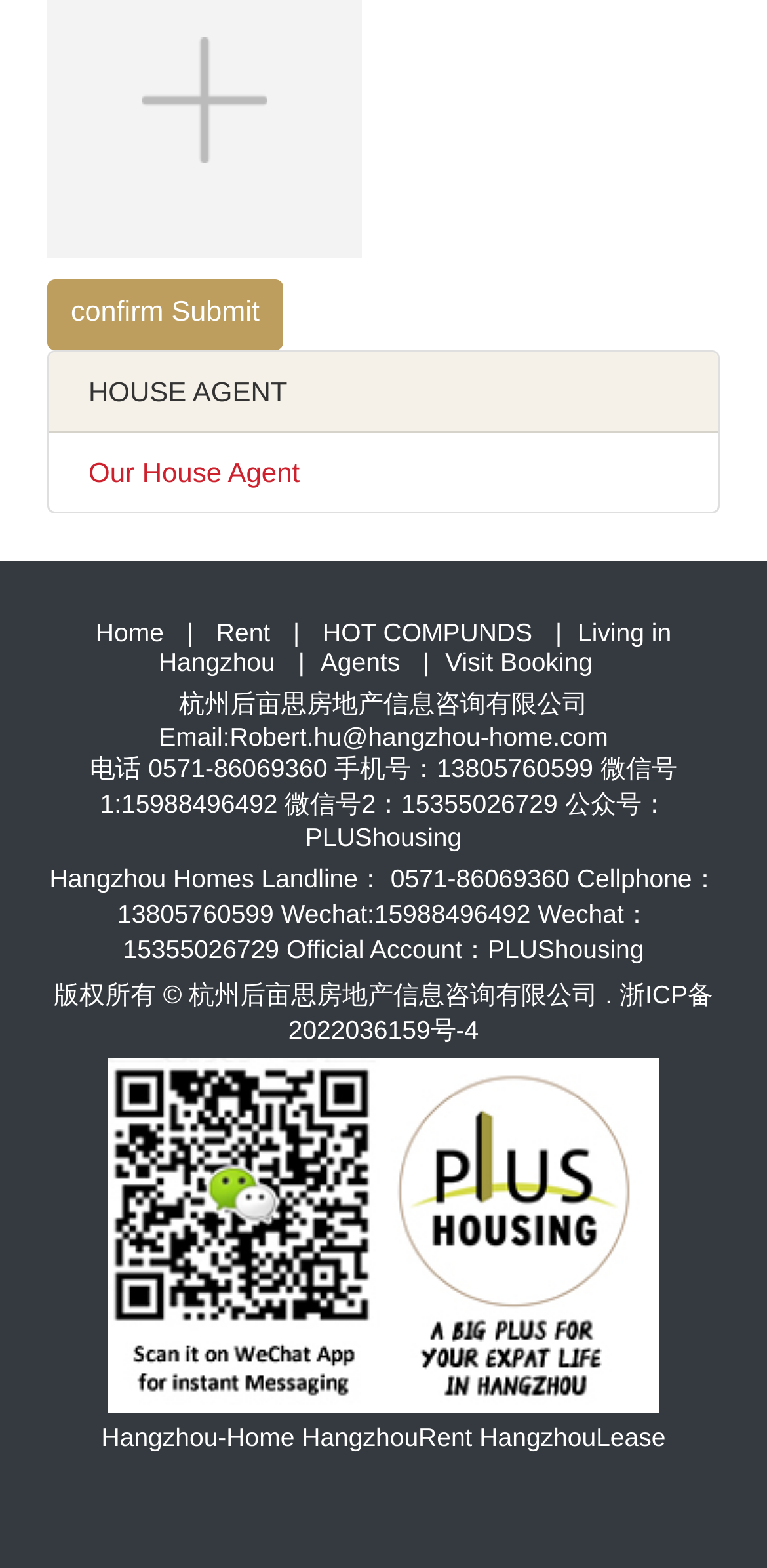What are the social media platforms of the company?
Based on the screenshot, give a detailed explanation to answer the question.

The social media platforms of the company can be found in the middle of the webpage, where the company's contact information is listed. It is written as '微信号1:15988496492 微信号2：15355026729 公众号：PLUShousing'.